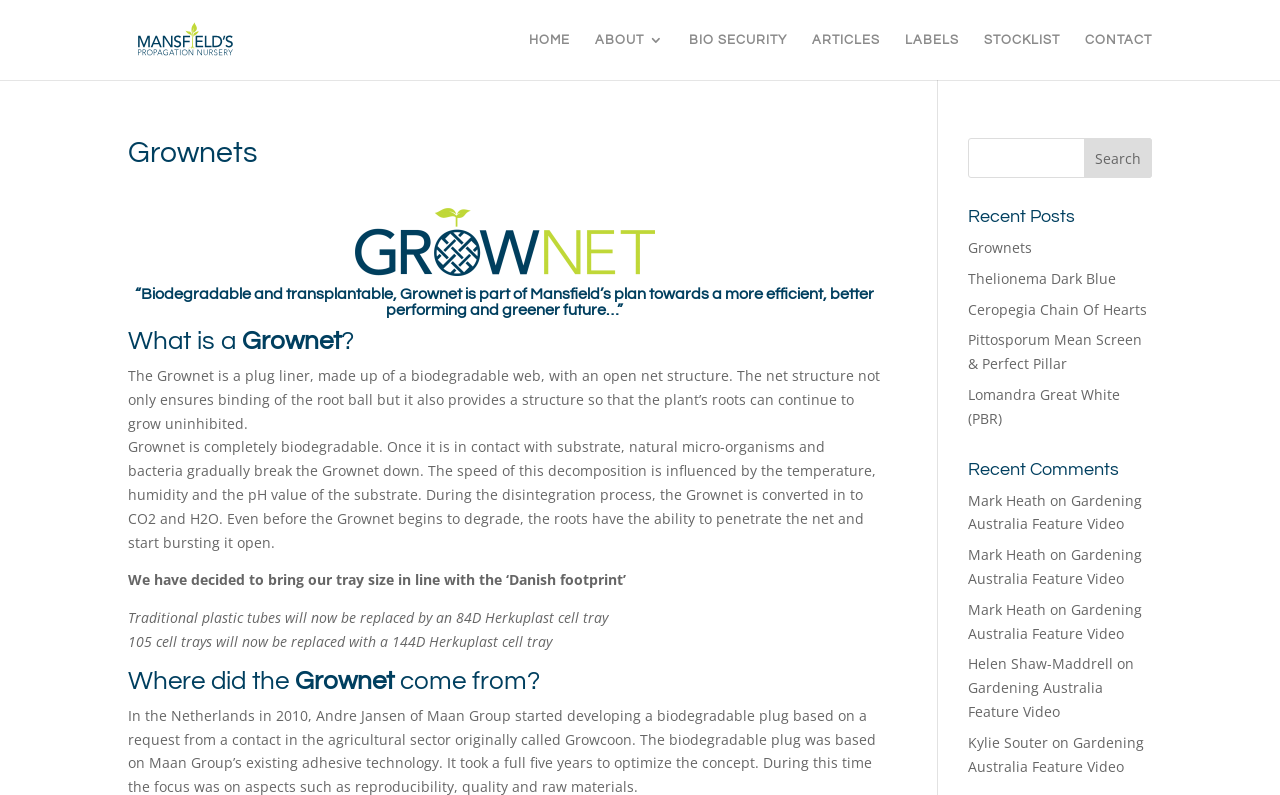How many links are there in the main menu?
Provide a detailed and well-explained answer to the question.

The main menu is located at the top of the webpage and contains links to 'HOME', 'ABOUT 3', 'BIO SECURITY', 'ARTICLES', 'LABELS', 'STOCKLIST', and 'CONTACT'. Therefore, there are 7 links in the main menu.